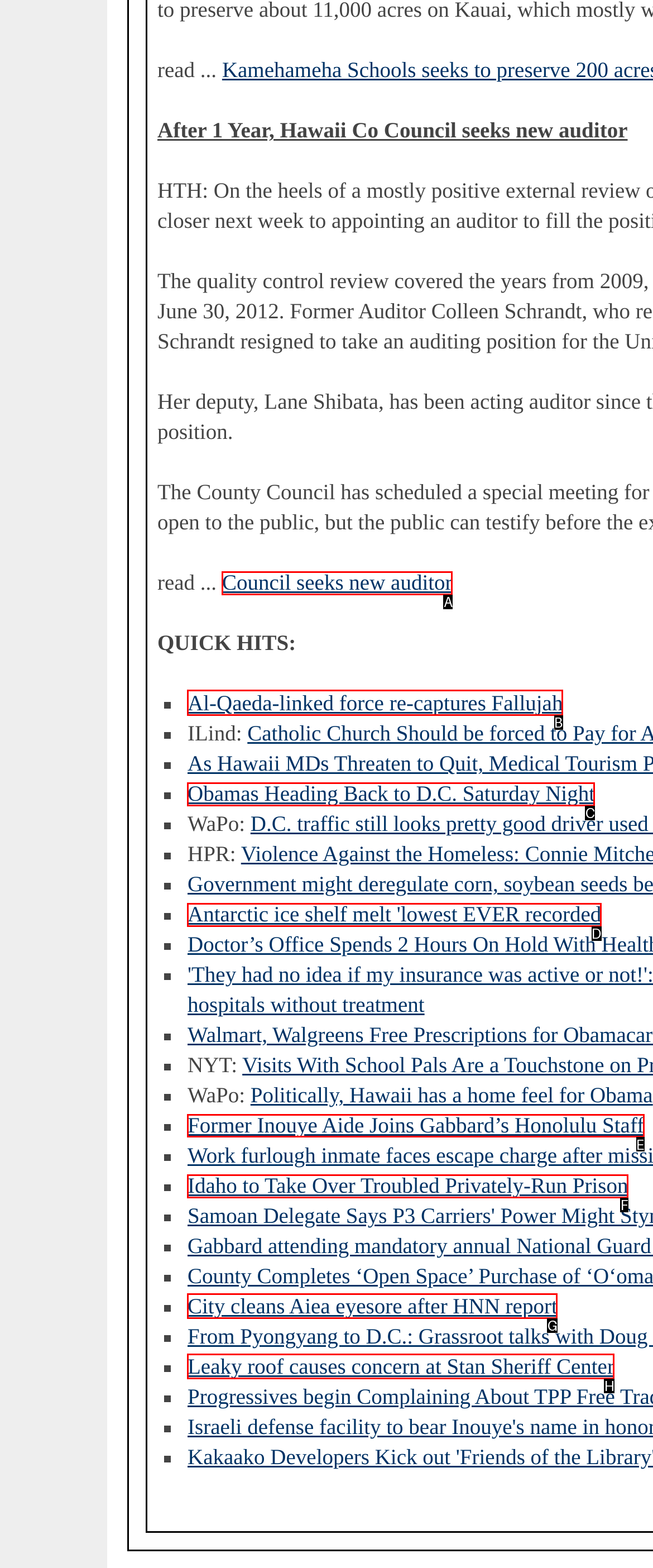Given the task: Visit Scarf Model Flying Club, tell me which HTML element to click on.
Answer with the letter of the correct option from the given choices.

None